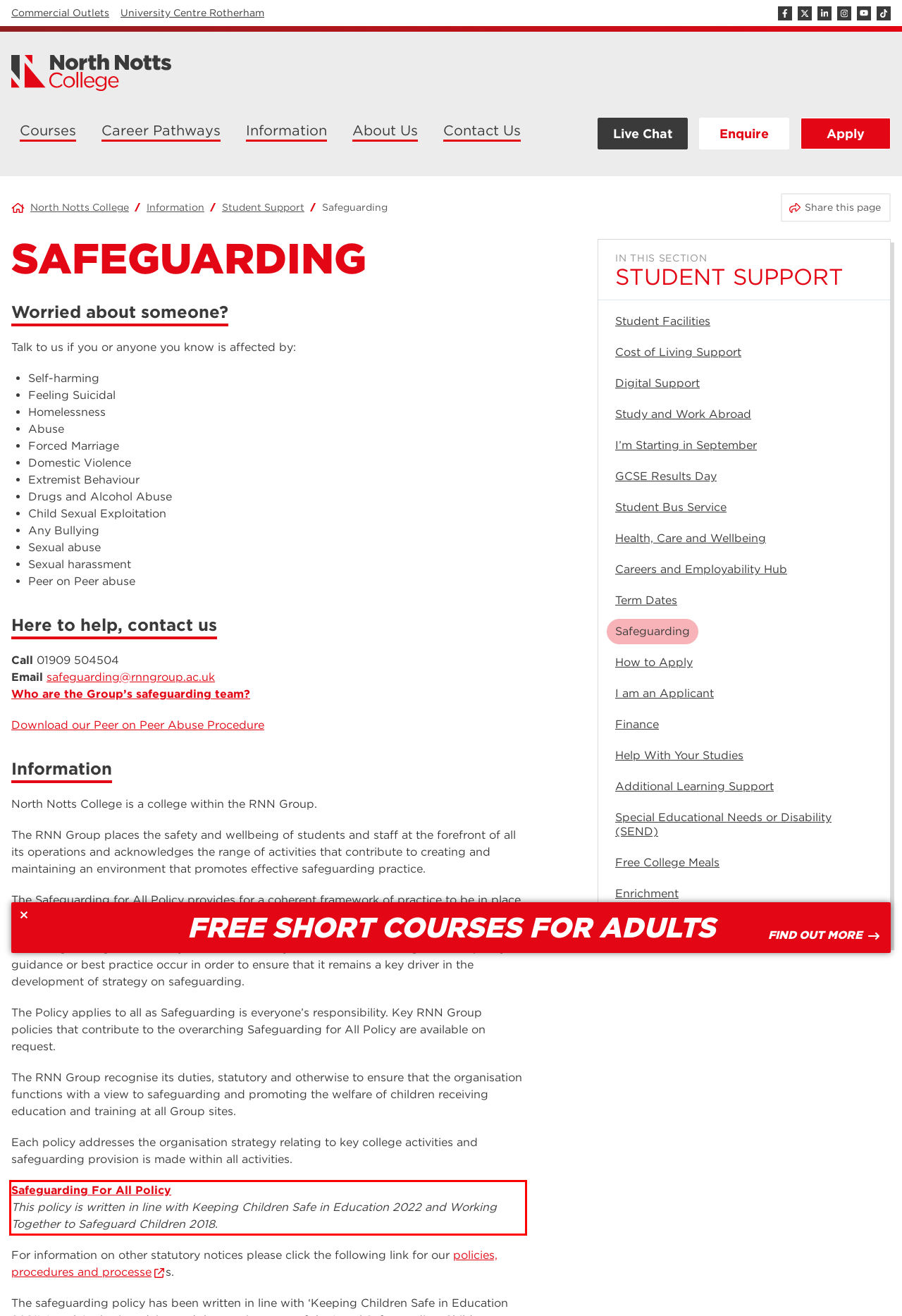Using the provided webpage screenshot, identify and read the text within the red rectangle bounding box.

Safeguarding For All Policy This policy is written in line with Keeping Children Safe in Education 2022 and Working Together to Safeguard Children 2018.